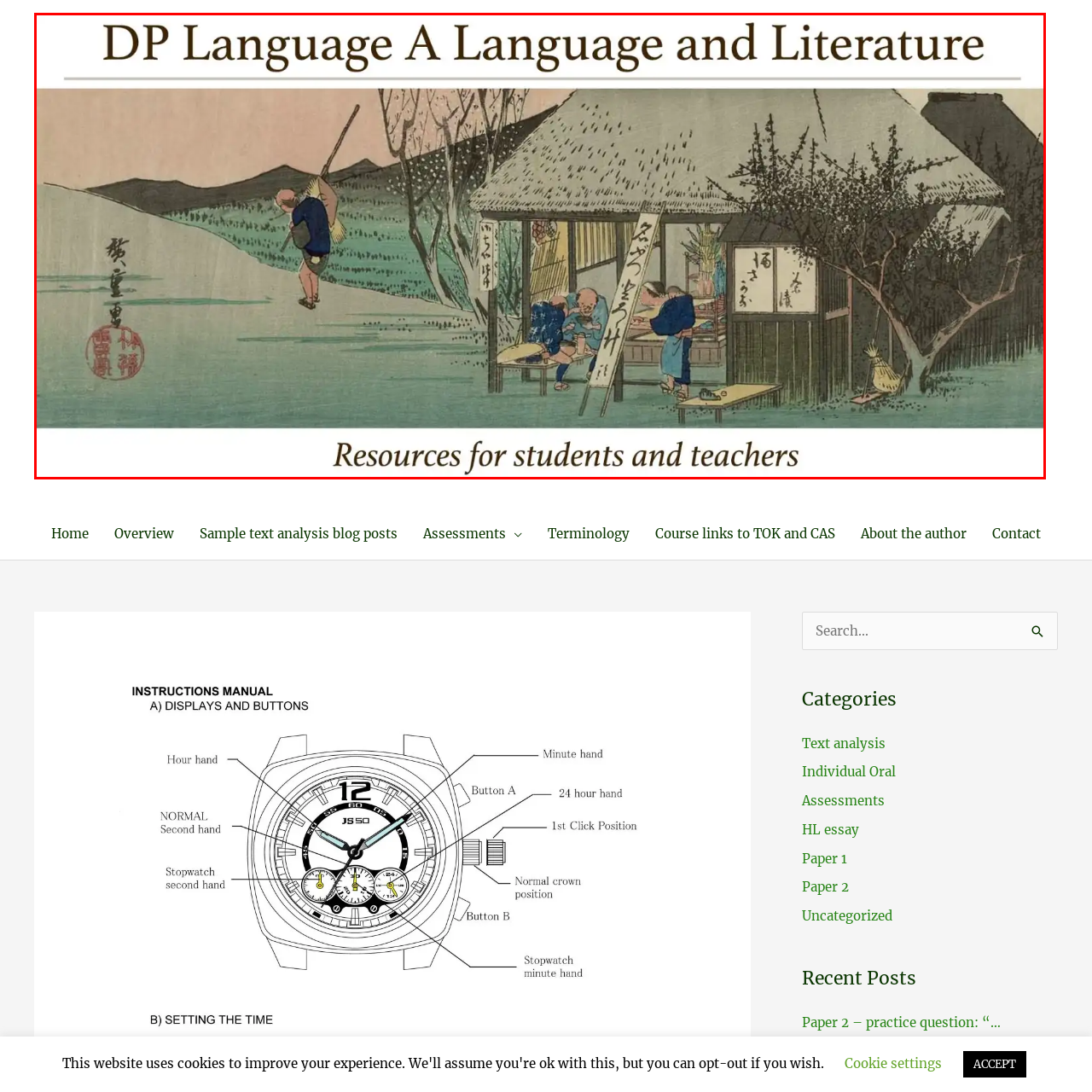What is the subtitle of the title banner?
Analyze the image marked by the red bounding box and respond with an in-depth answer considering the visual clues.

The subtitle of the title banner, located beneath the main title 'DP Language A Language and Literature', reads 'Resources for students and teachers', indicating that the resources provided are intended for educational purposes and are targeted towards students and teachers.